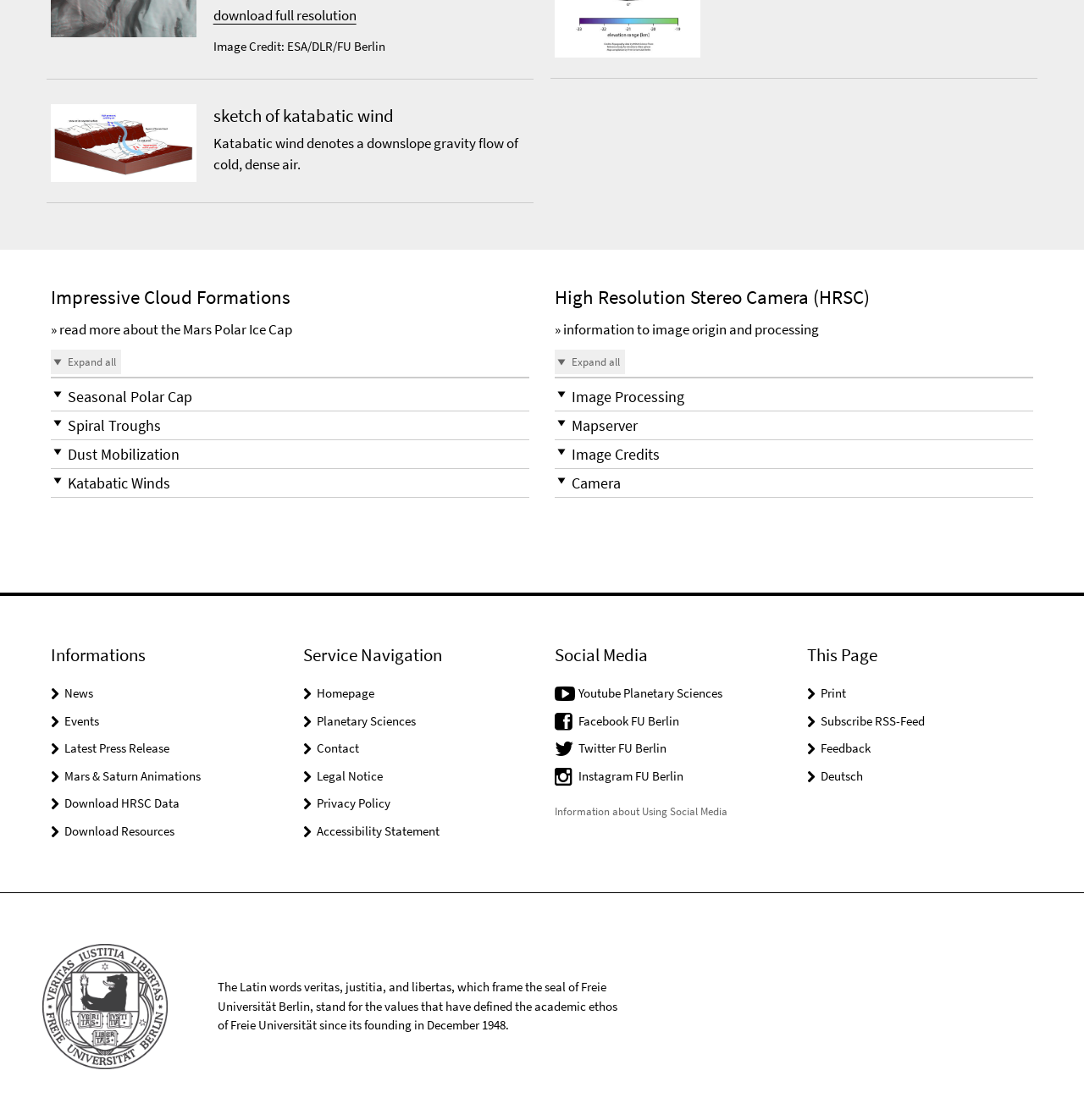Use the details in the image to answer the question thoroughly: 
What is the topic of the image with the caption 'Image Credit: ESA/DLR/FU Berlin'?

The image with the caption 'Image Credit: ESA/DLR/FU Berlin' is a sketch of katabatic wind, which is a downslope gravity flow of cold, dense air.